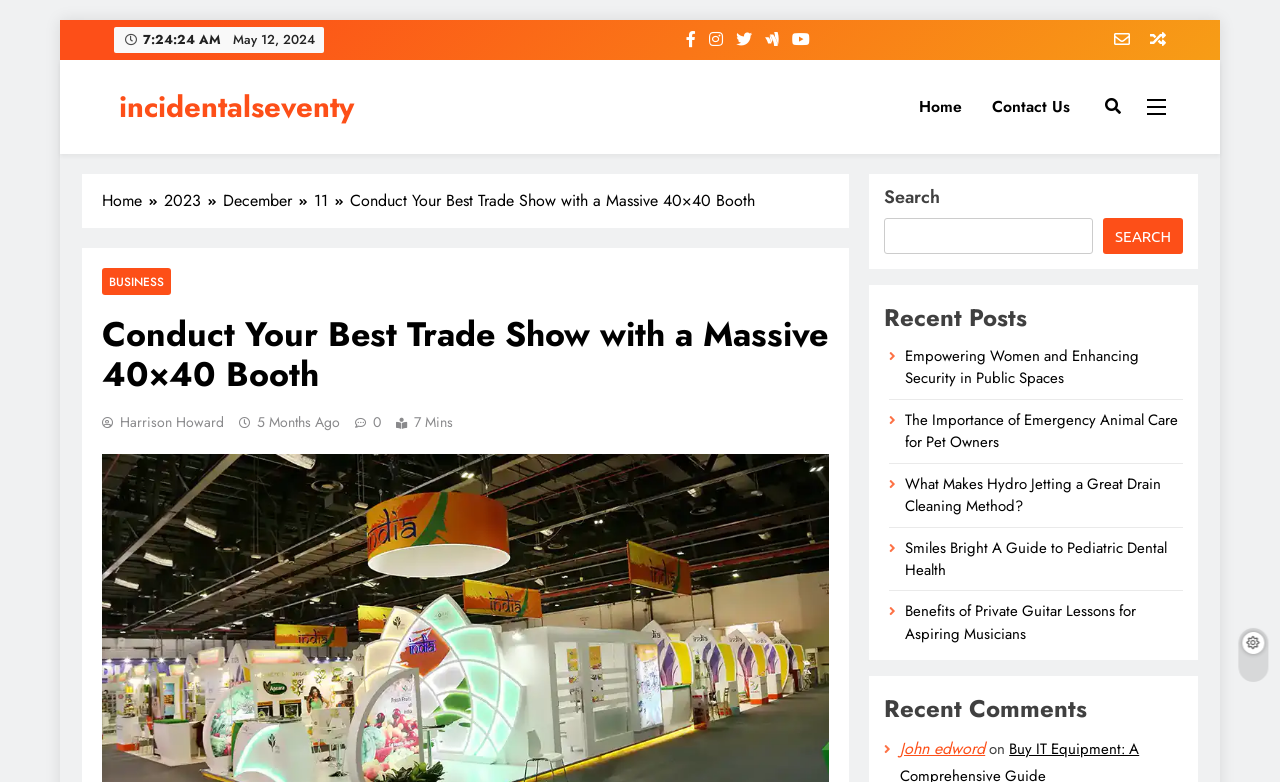Answer briefly with one word or phrase:
What is the author of the article?

Harrison Howard